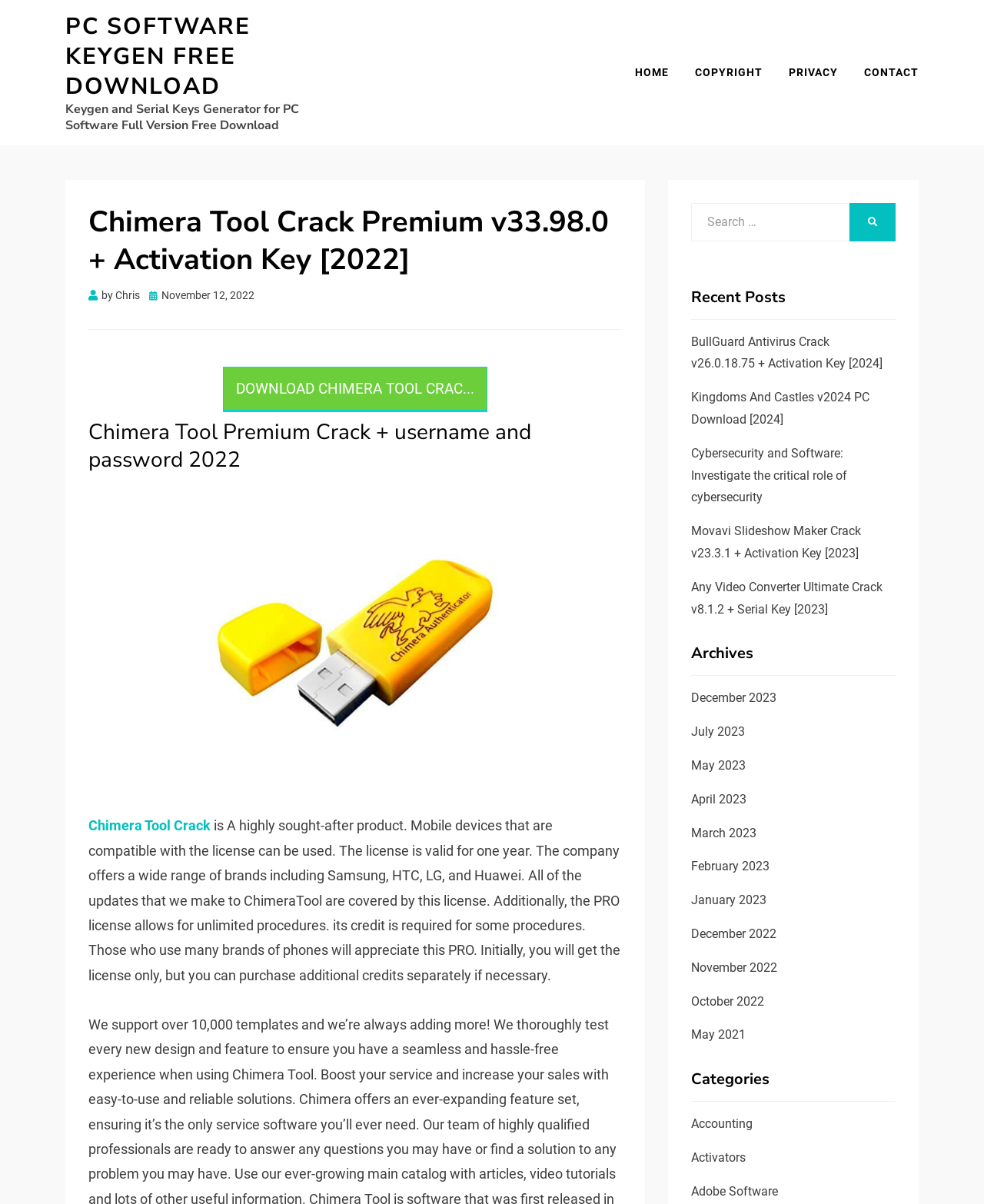Find the bounding box coordinates of the element's region that should be clicked in order to follow the given instruction: "visit the 'Testimonials' page". The coordinates should consist of four float numbers between 0 and 1, i.e., [left, top, right, bottom].

None